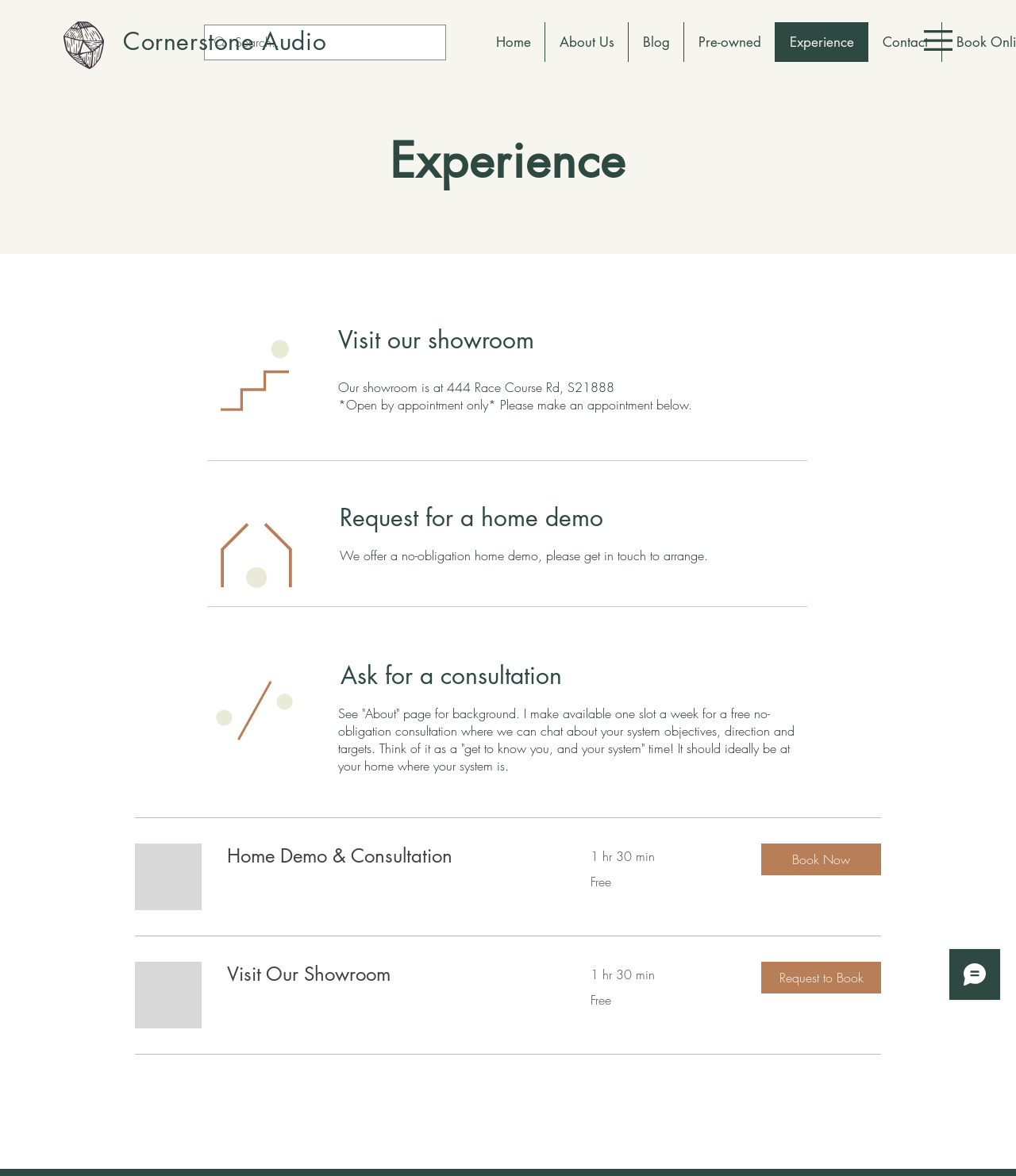Please indicate the bounding box coordinates for the clickable area to complete the following task: "Go to Home page". The coordinates should be specified as four float numbers between 0 and 1, i.e., [left, top, right, bottom].

[0.474, 0.019, 0.536, 0.053]